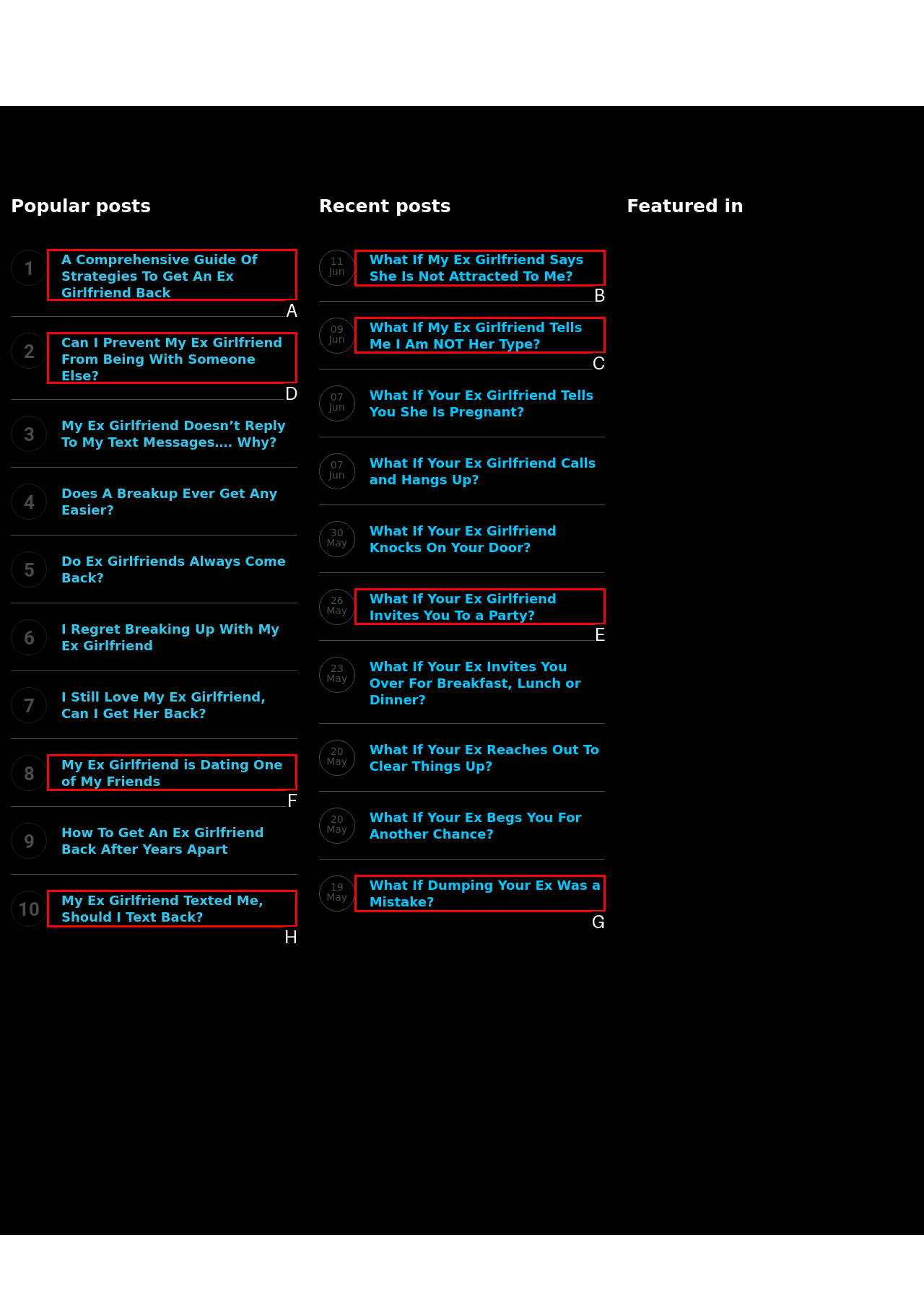Choose the UI element you need to click to carry out the task: View 'What If My Ex Girlfriend Says She Is Not Attracted To Me?'.
Respond with the corresponding option's letter.

B